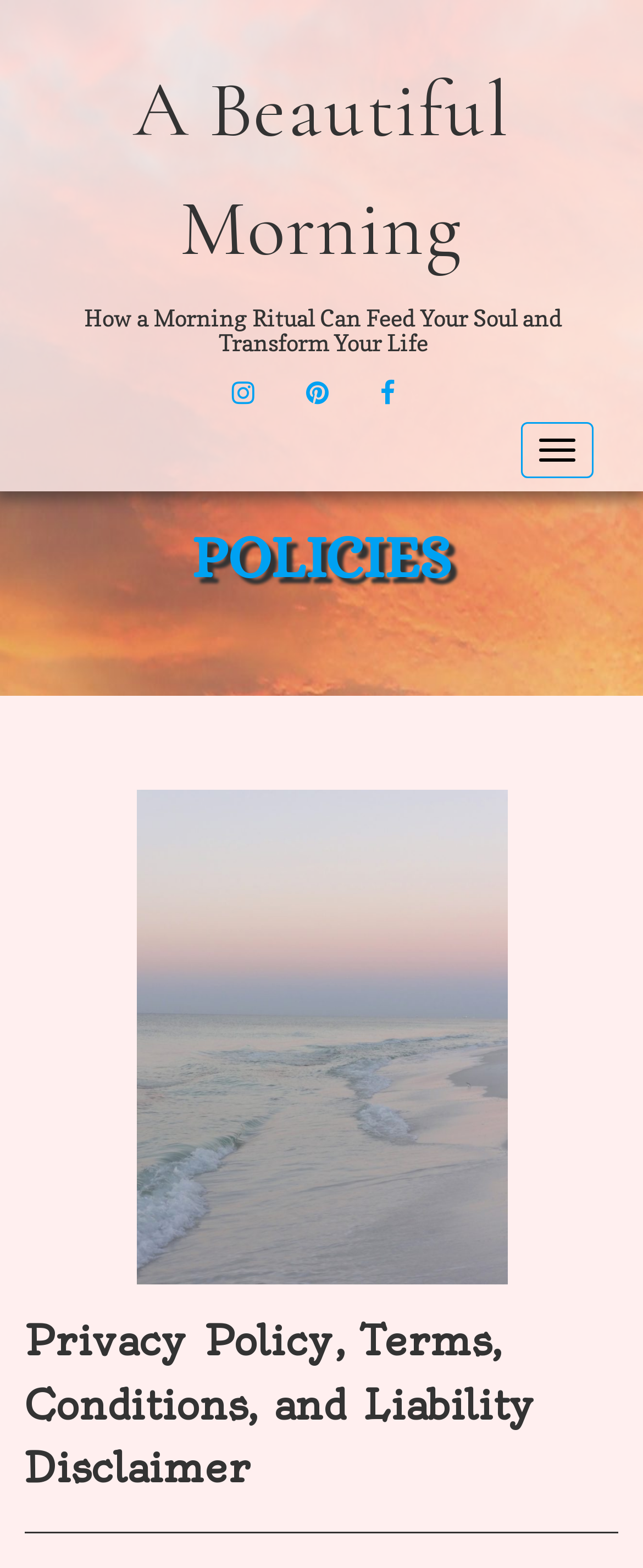Based on the visual content of the image, answer the question thoroughly: Is there an image on the webpage?

There is an image on the webpage, which is located below the header section and has an alt text of 'A Beautiful Morning'.